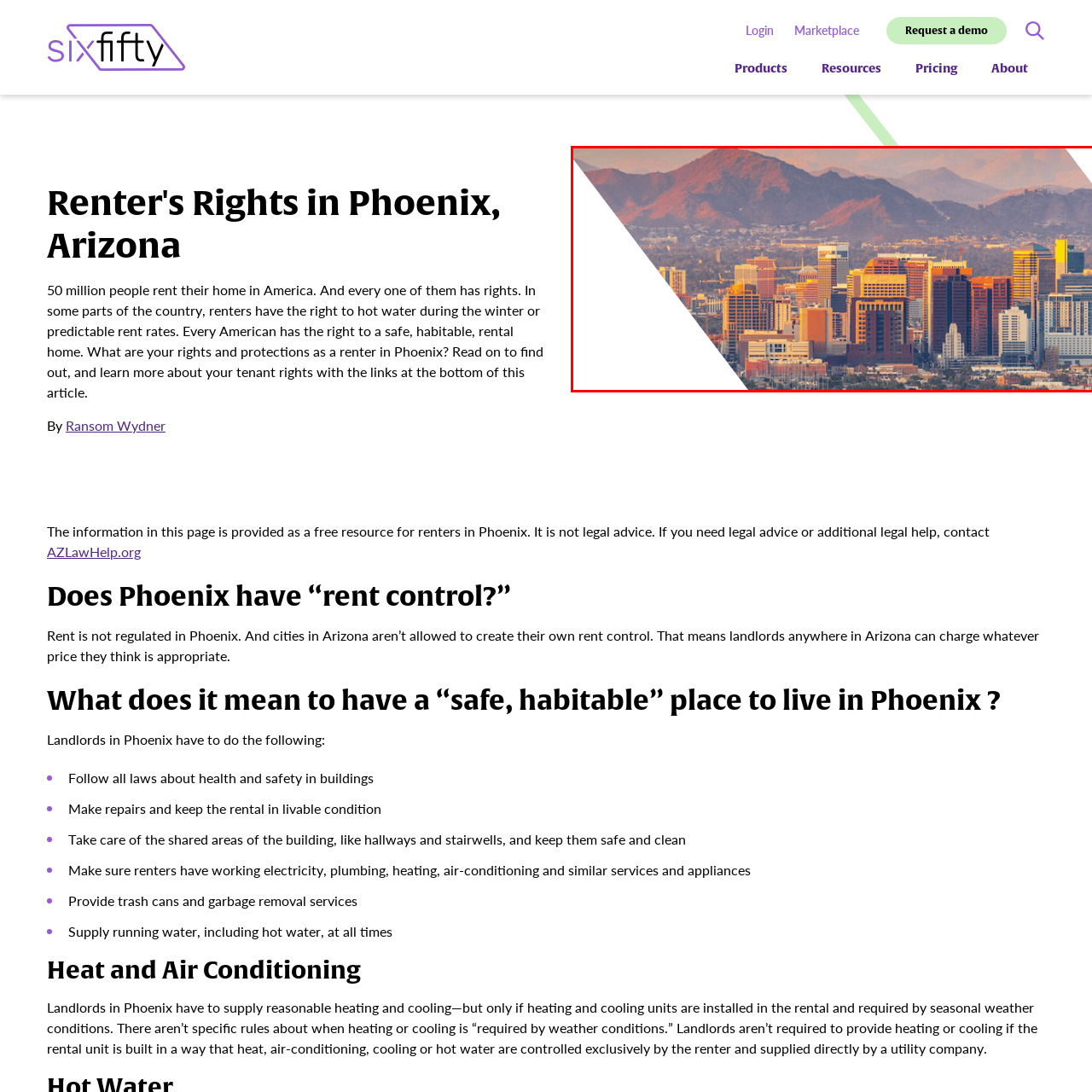Observe the image inside the red bounding box and answer briefly using a single word or phrase: What time of day is depicted in the image?

Sunset